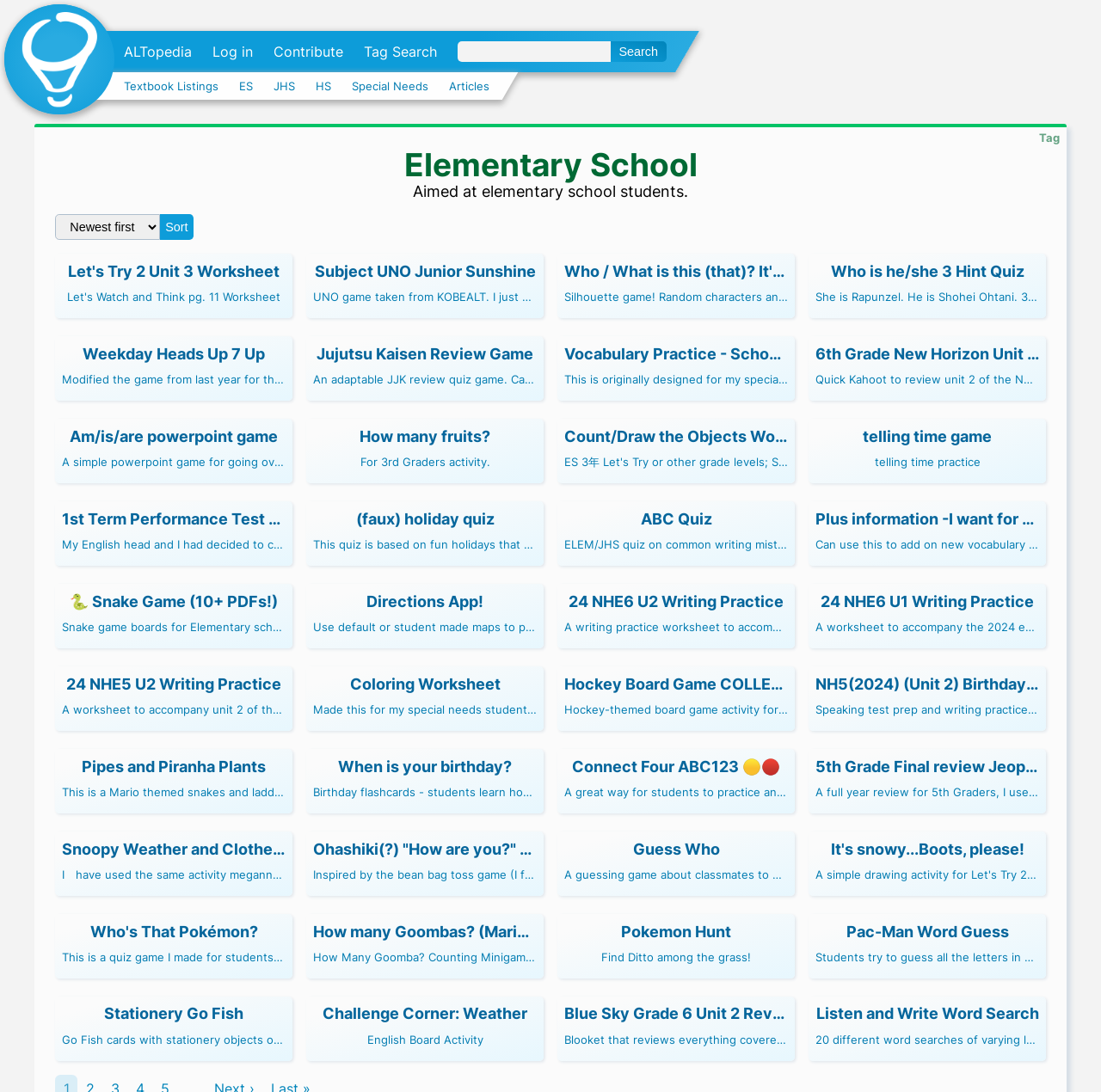Based on the element description Articles, identify the bounding box of the UI element in the given webpage screenshot. The coordinates should be in the format (top-left x, top-left y, bottom-right x, bottom-right y) and must be between 0 and 1.

[0.408, 0.073, 0.445, 0.085]